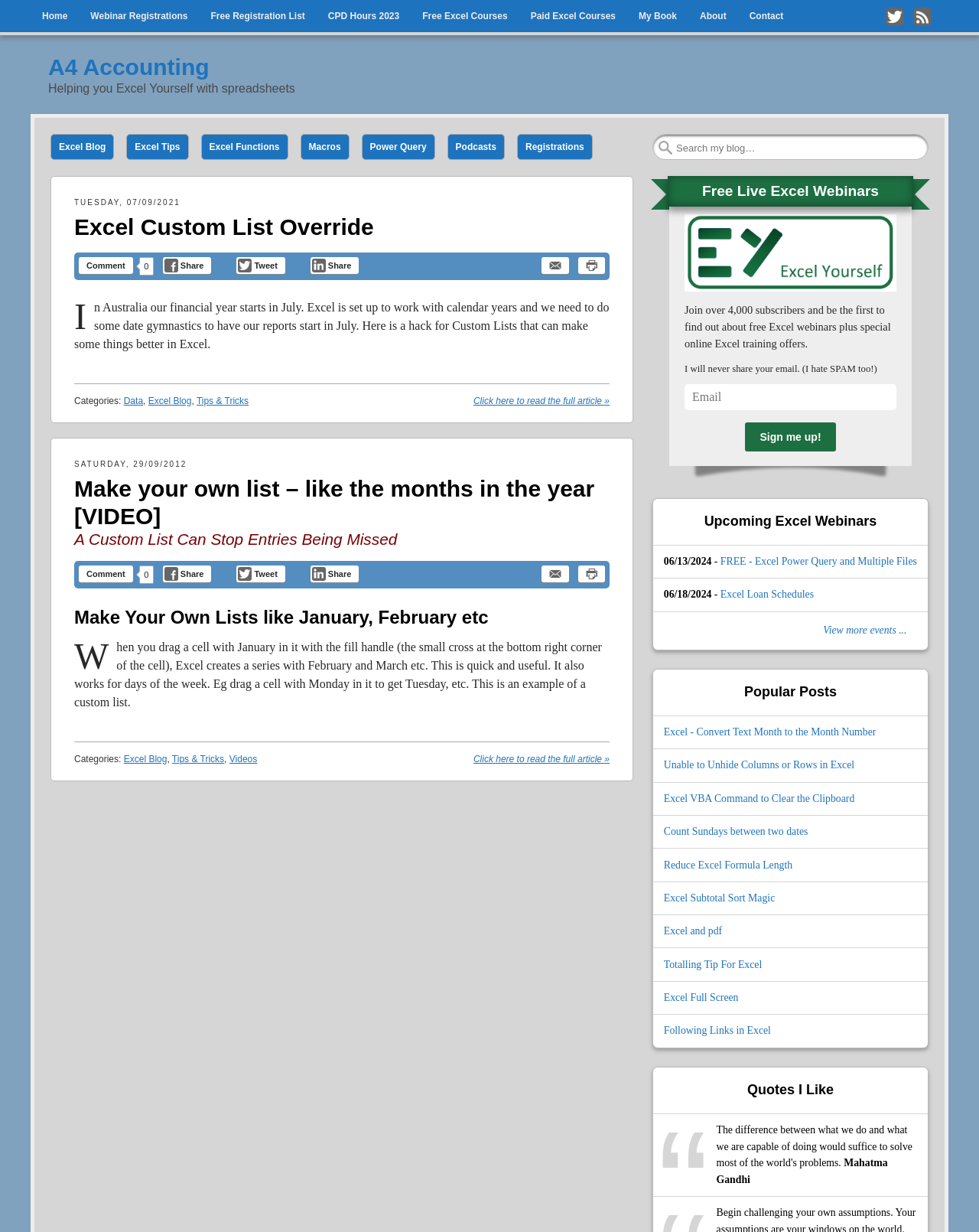Please find the bounding box coordinates of the clickable region needed to complete the following instruction: "Read the full article about Excel Custom List Override". The bounding box coordinates must consist of four float numbers between 0 and 1, i.e., [left, top, right, bottom].

[0.484, 0.321, 0.623, 0.33]